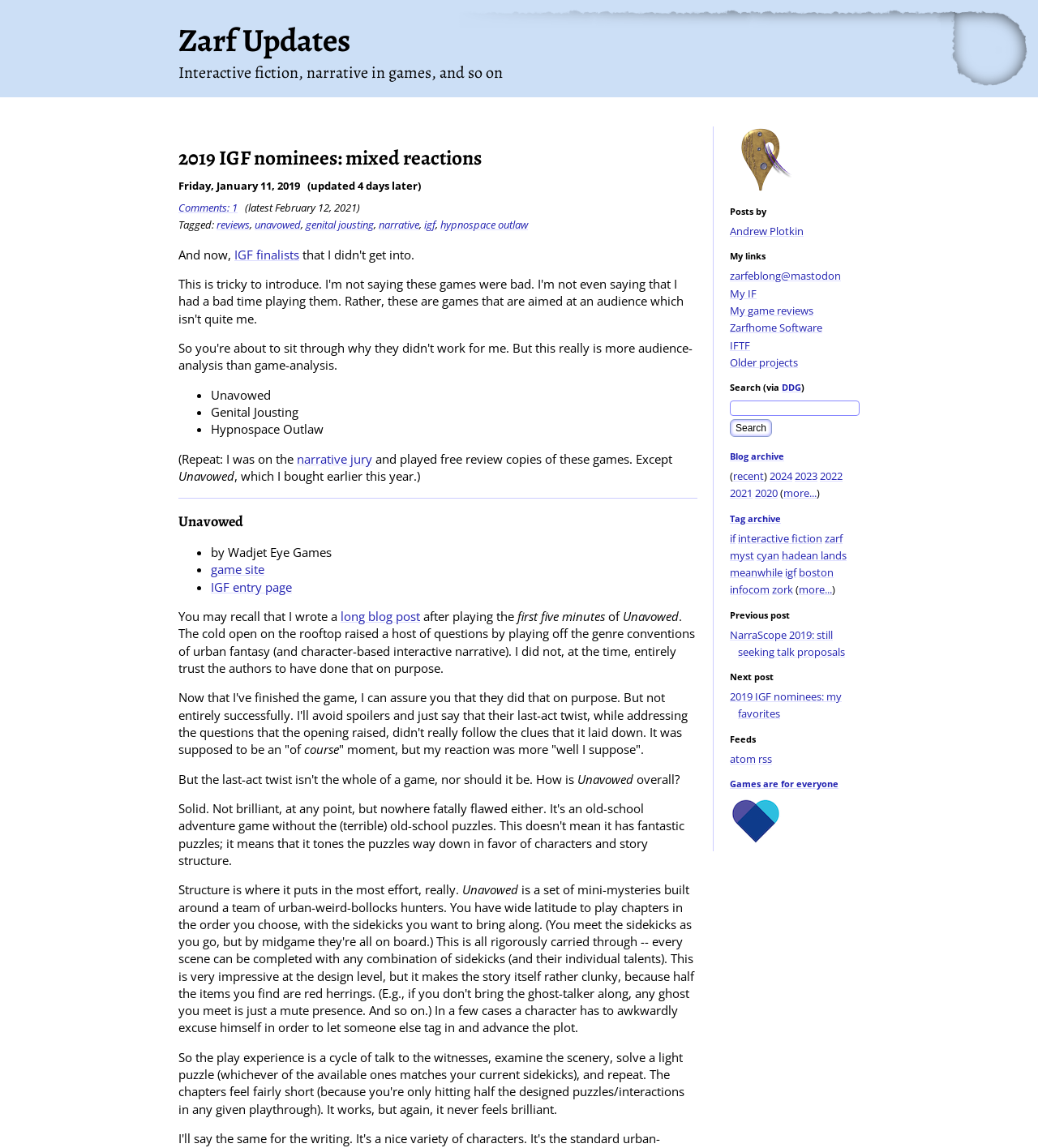Provide the bounding box coordinates of the HTML element described by the text: "2019 IGF nominees: my favorites". The coordinates should be in the format [left, top, right, bottom] with values between 0 and 1.

[0.703, 0.6, 0.811, 0.628]